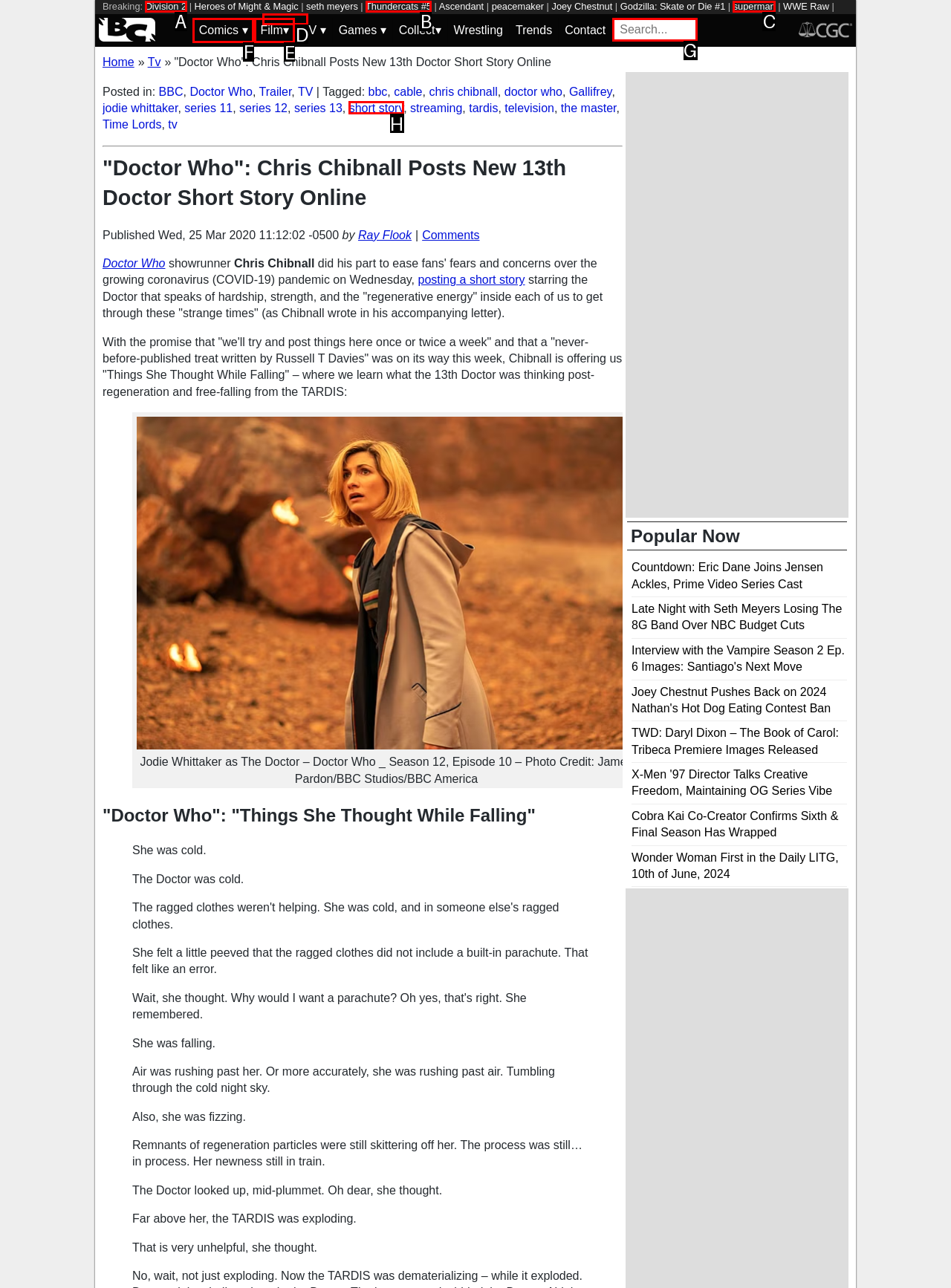What option should I click on to execute the task: Go to Comics page? Give the letter from the available choices.

F